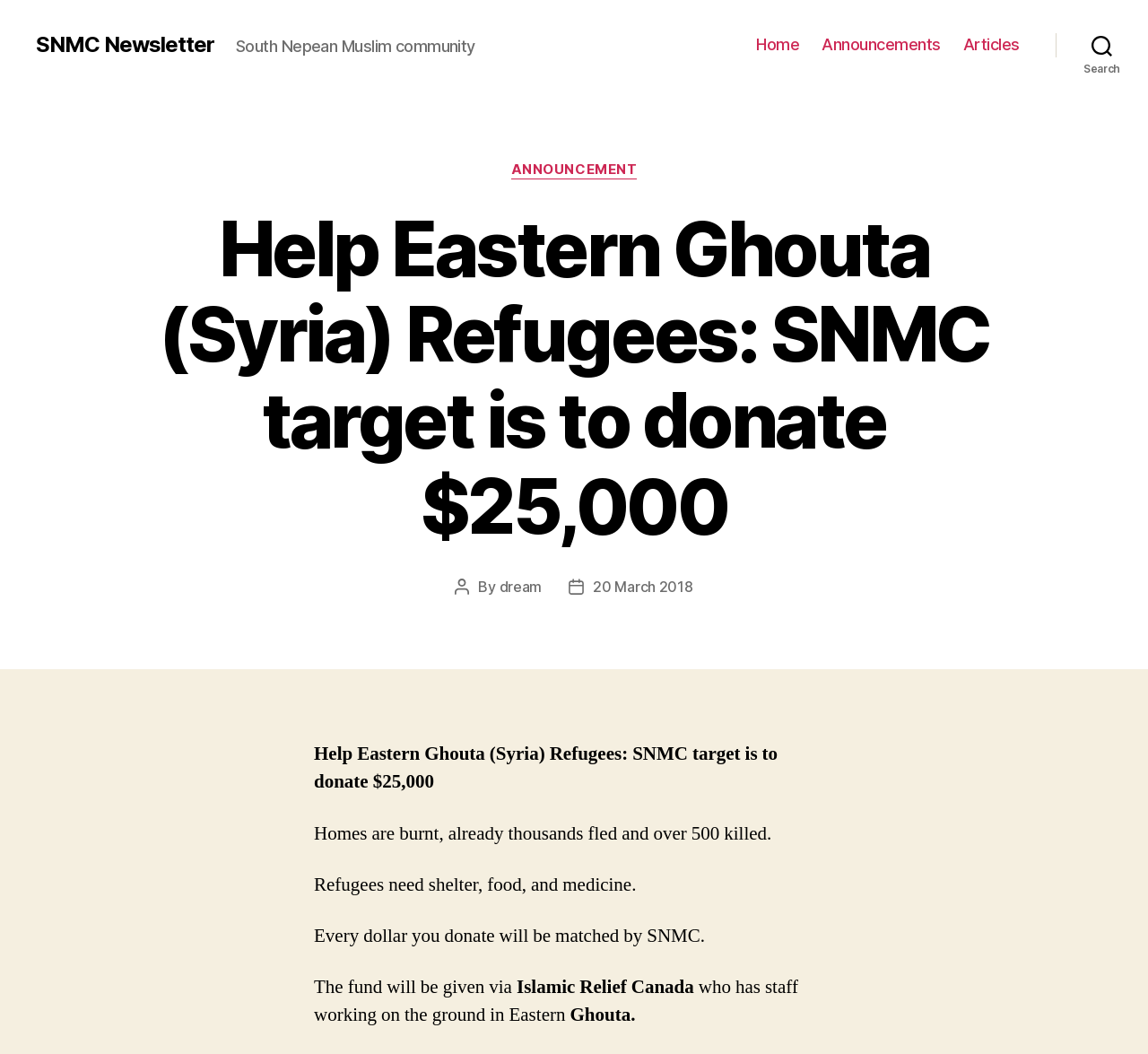Pinpoint the bounding box coordinates of the clickable area needed to execute the instruction: "Read the SNMC Newsletter". The coordinates should be specified as four float numbers between 0 and 1, i.e., [left, top, right, bottom].

[0.031, 0.032, 0.187, 0.053]